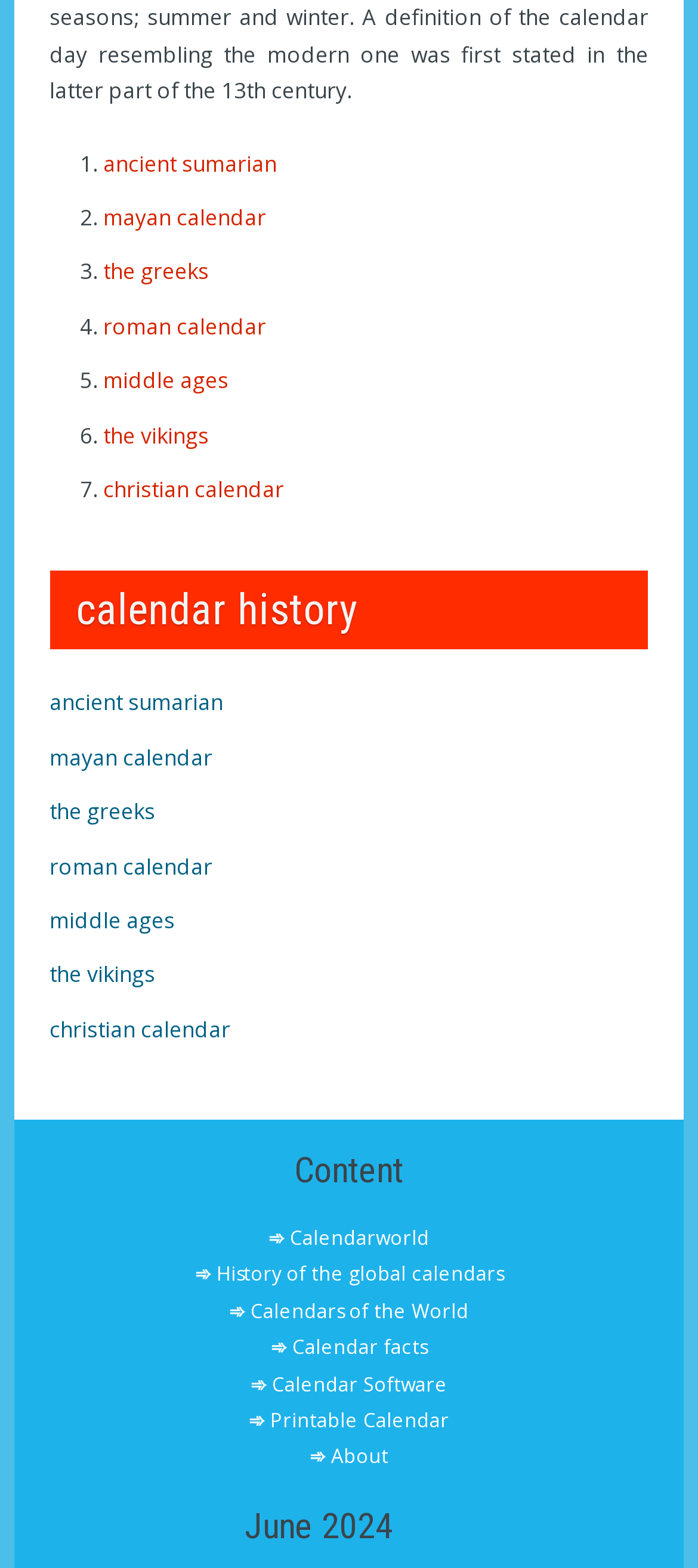Please specify the bounding box coordinates in the format (top-left x, top-left y, bottom-right x, bottom-right y), with all values as floating point numbers between 0 and 1. Identify the bounding box of the UI element described by: christian calendar

[0.148, 0.302, 0.407, 0.322]